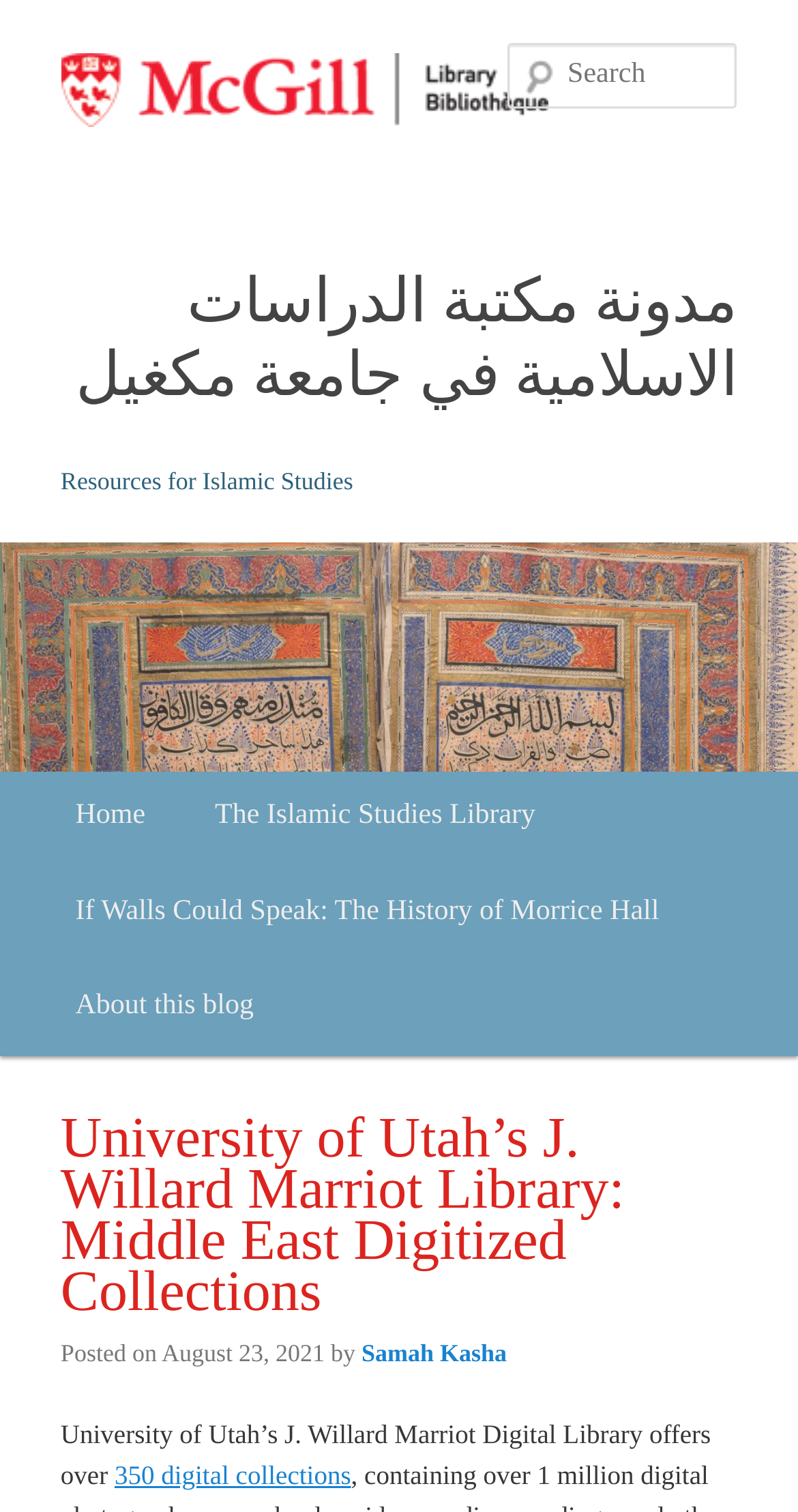Locate the coordinates of the bounding box for the clickable region that fulfills this instruction: "Learn about the University of Utah’s J. Willard Marriot Library".

[0.076, 0.716, 0.924, 0.883]